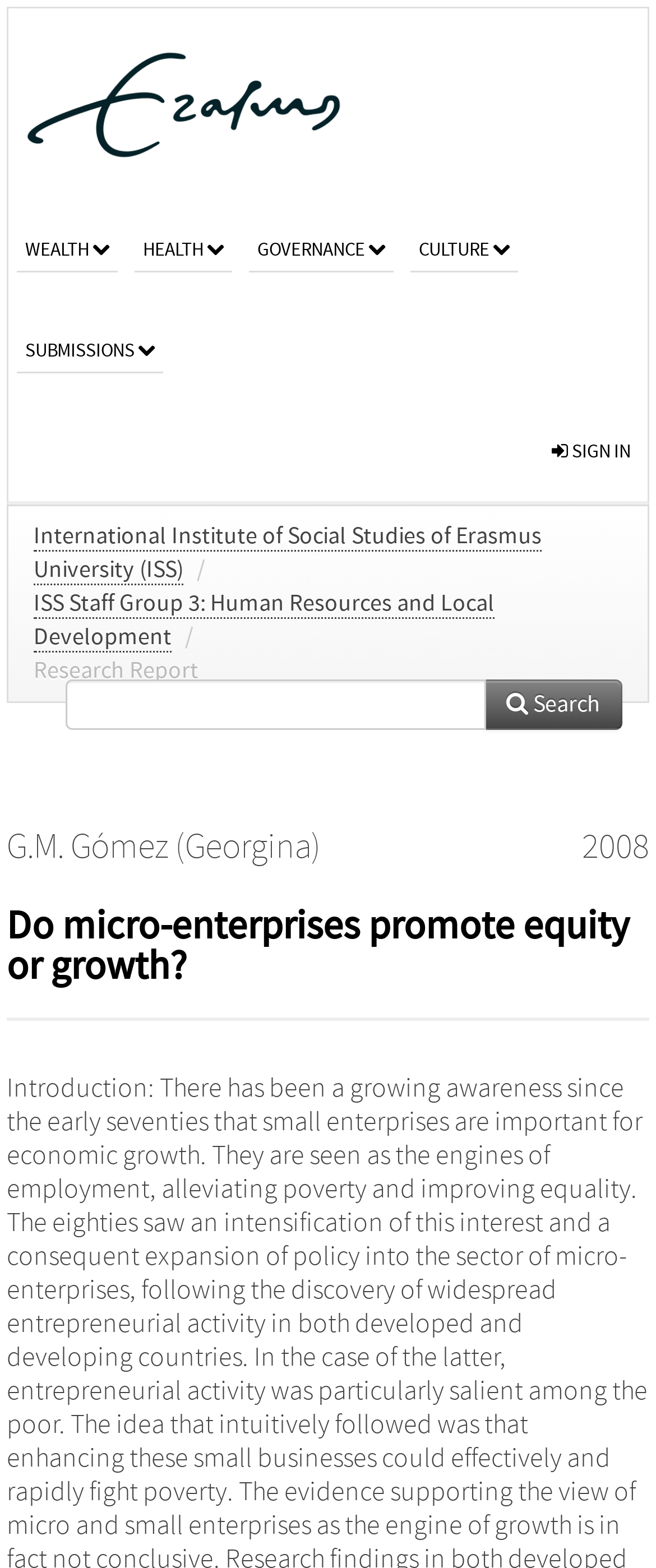What is the author of the research report?
Please provide a comprehensive and detailed answer to the question.

The author of the research report can be found in the link 'G.M. Gómez (Georgina)' which is located in the middle of the webpage, below the search bar. This link is likely to be the author of the research report because it is located near the title of the report and has a distinct bounding box coordinate.